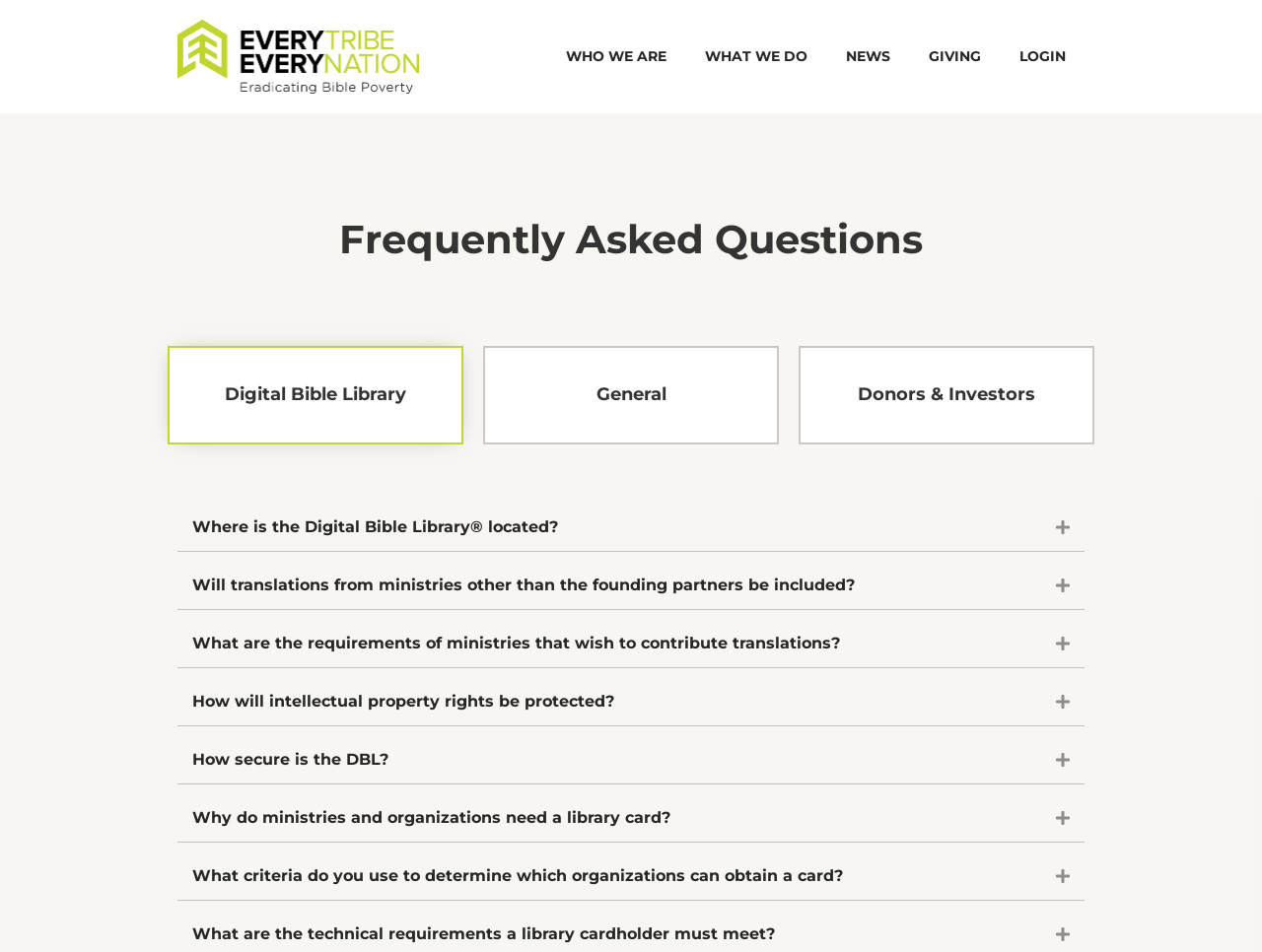What is the name of the library?
Based on the image, give a one-word or short phrase answer.

Digital Bible Library